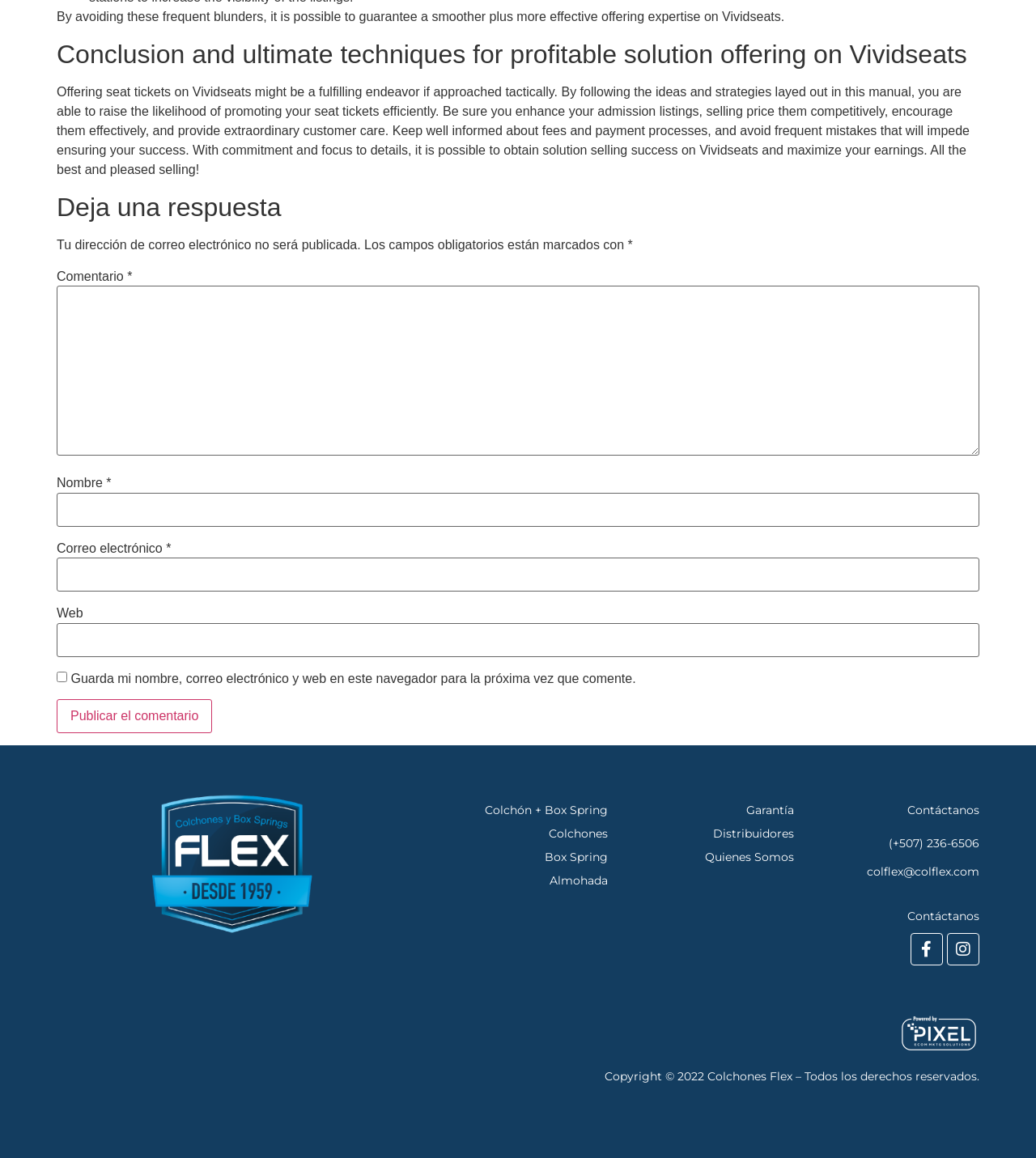What social media platforms are linked?
Use the information from the image to give a detailed answer to the question.

The webpage provides links to the company's Facebook and Instagram profiles, indicated by the respective icons.